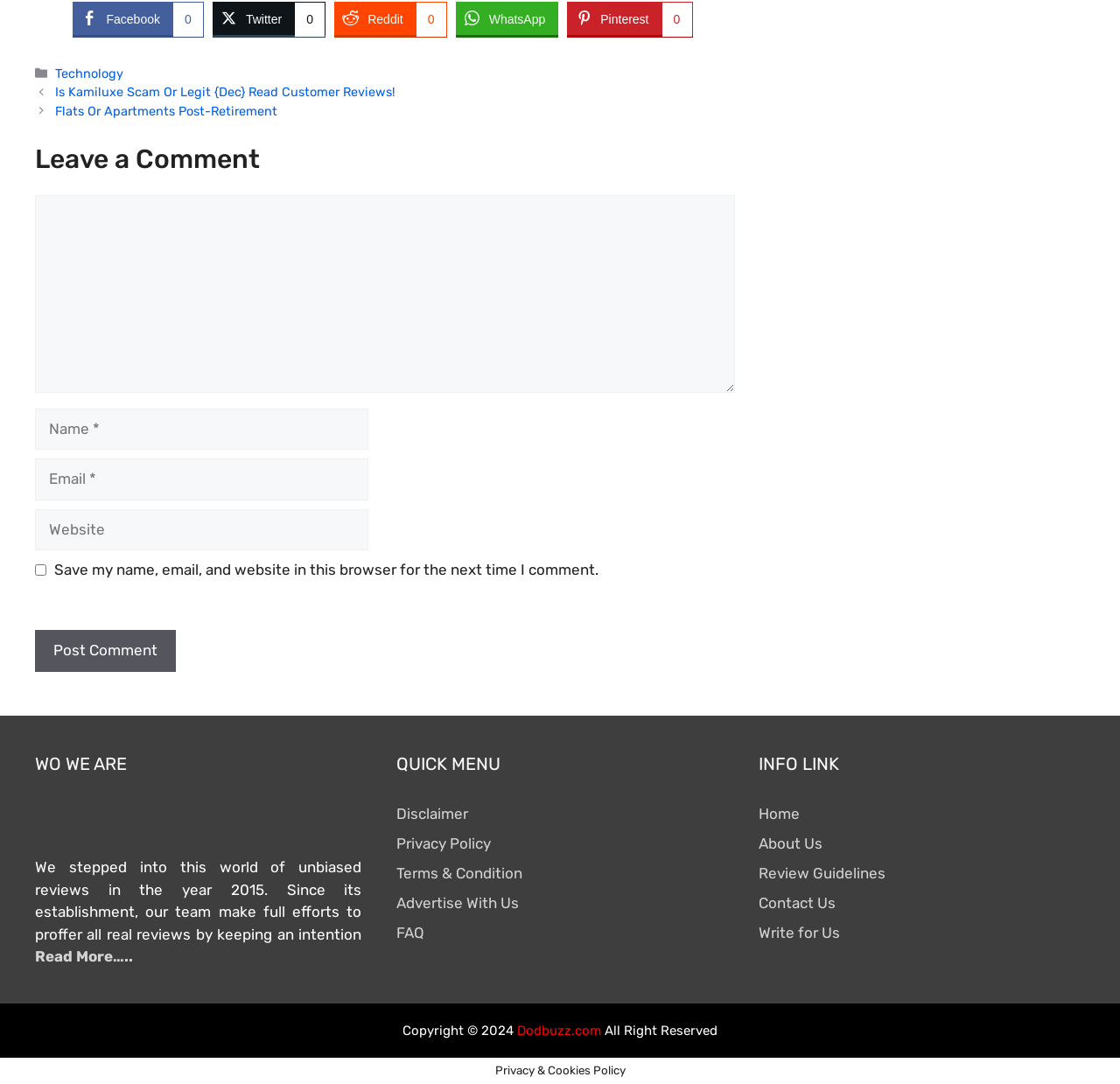What is the name of the website?
Refer to the screenshot and answer in one word or phrase.

Dodbuzz